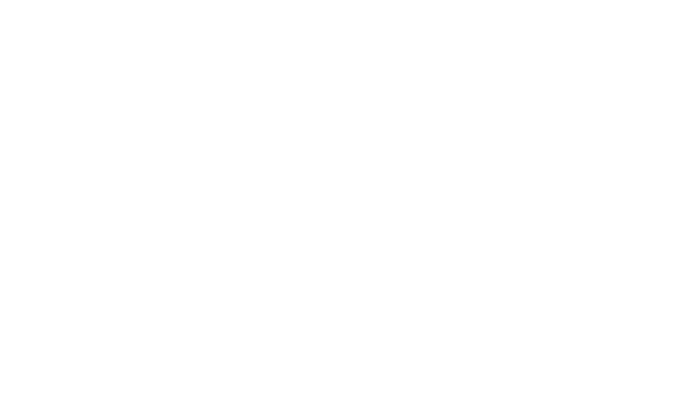Respond to the question below with a single word or phrase:
What is the purpose of the Joomla! Showcase Directory?

To showcase high-quality resources